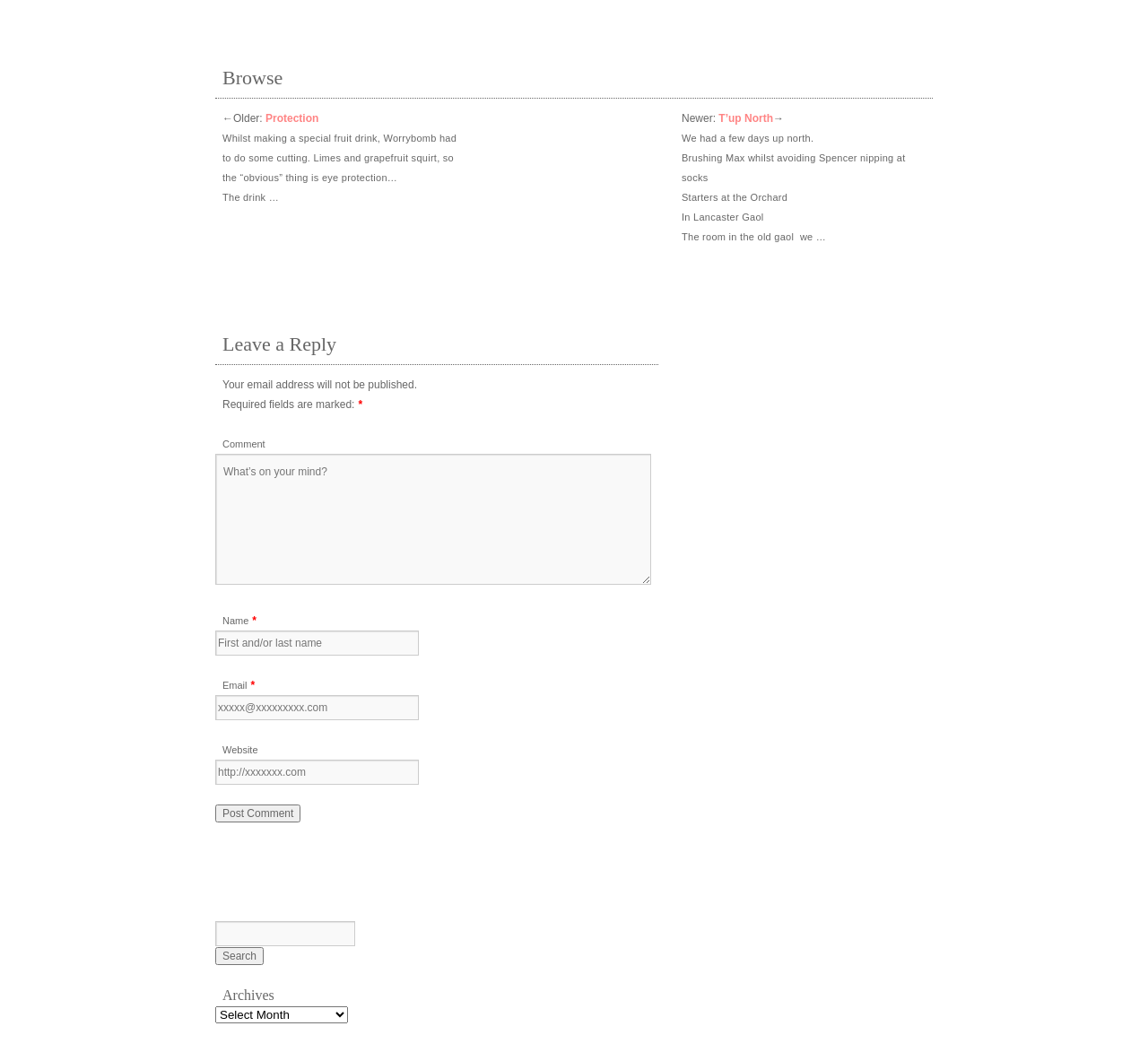Determine the bounding box coordinates of the clickable region to follow the instruction: "Click the 'Protection' link".

[0.231, 0.106, 0.278, 0.117]